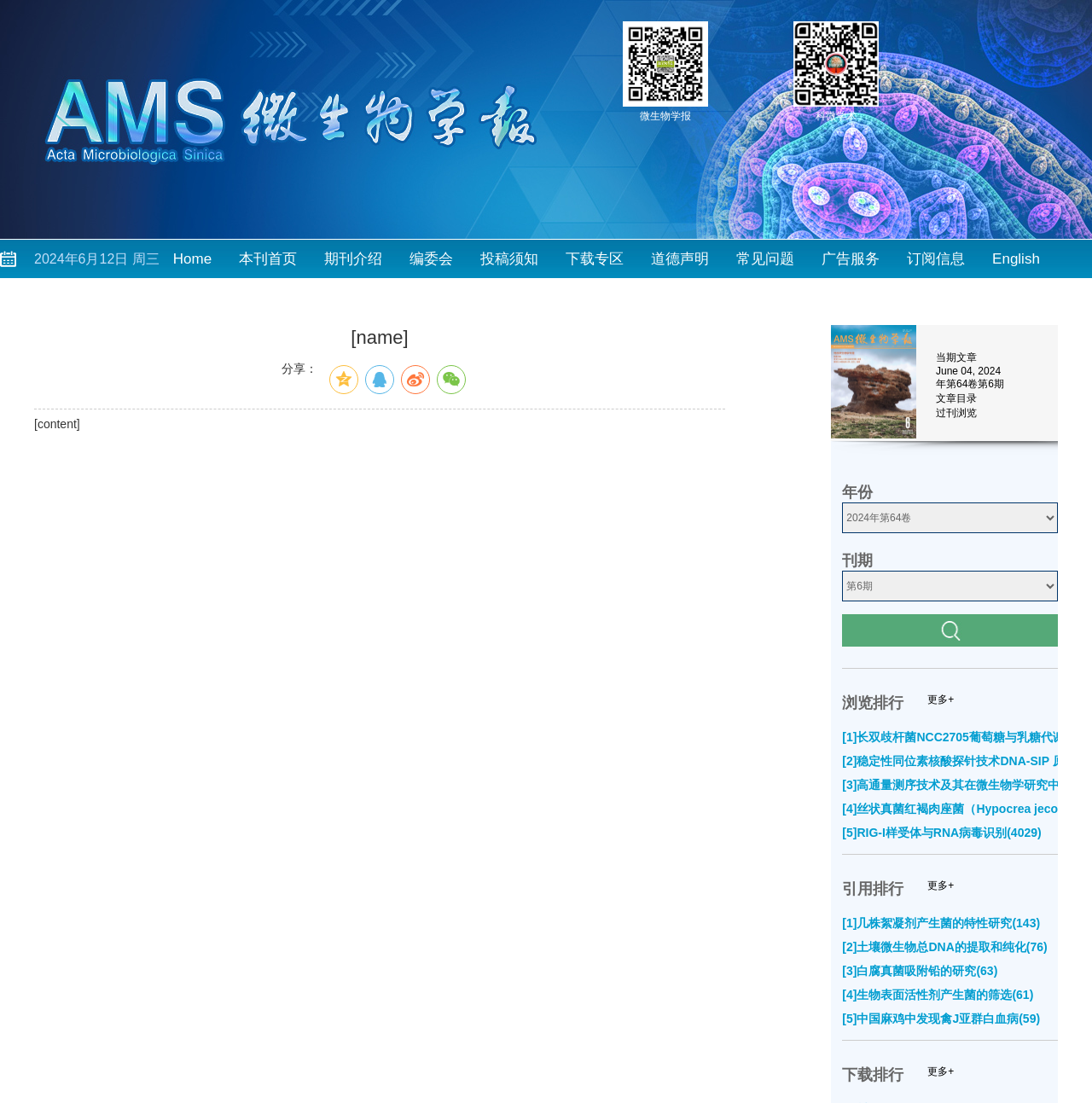Determine the bounding box coordinates for the area you should click to complete the following instruction: "Click the 'Submit' button".

[0.771, 0.557, 0.969, 0.587]